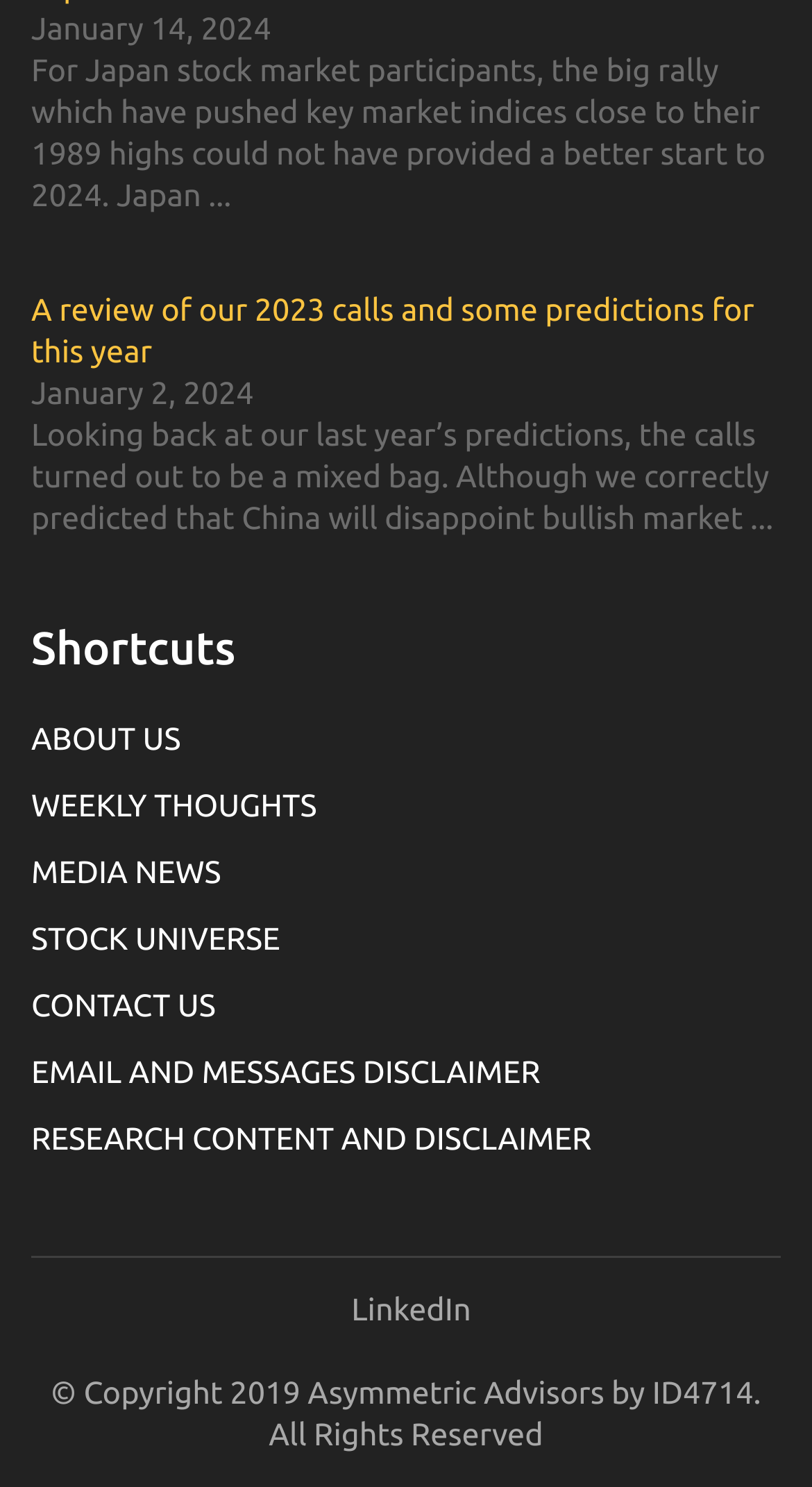Please identify the bounding box coordinates of the element's region that should be clicked to execute the following instruction: "Go to the ABOUT US page". The bounding box coordinates must be four float numbers between 0 and 1, i.e., [left, top, right, bottom].

[0.038, 0.483, 0.223, 0.511]